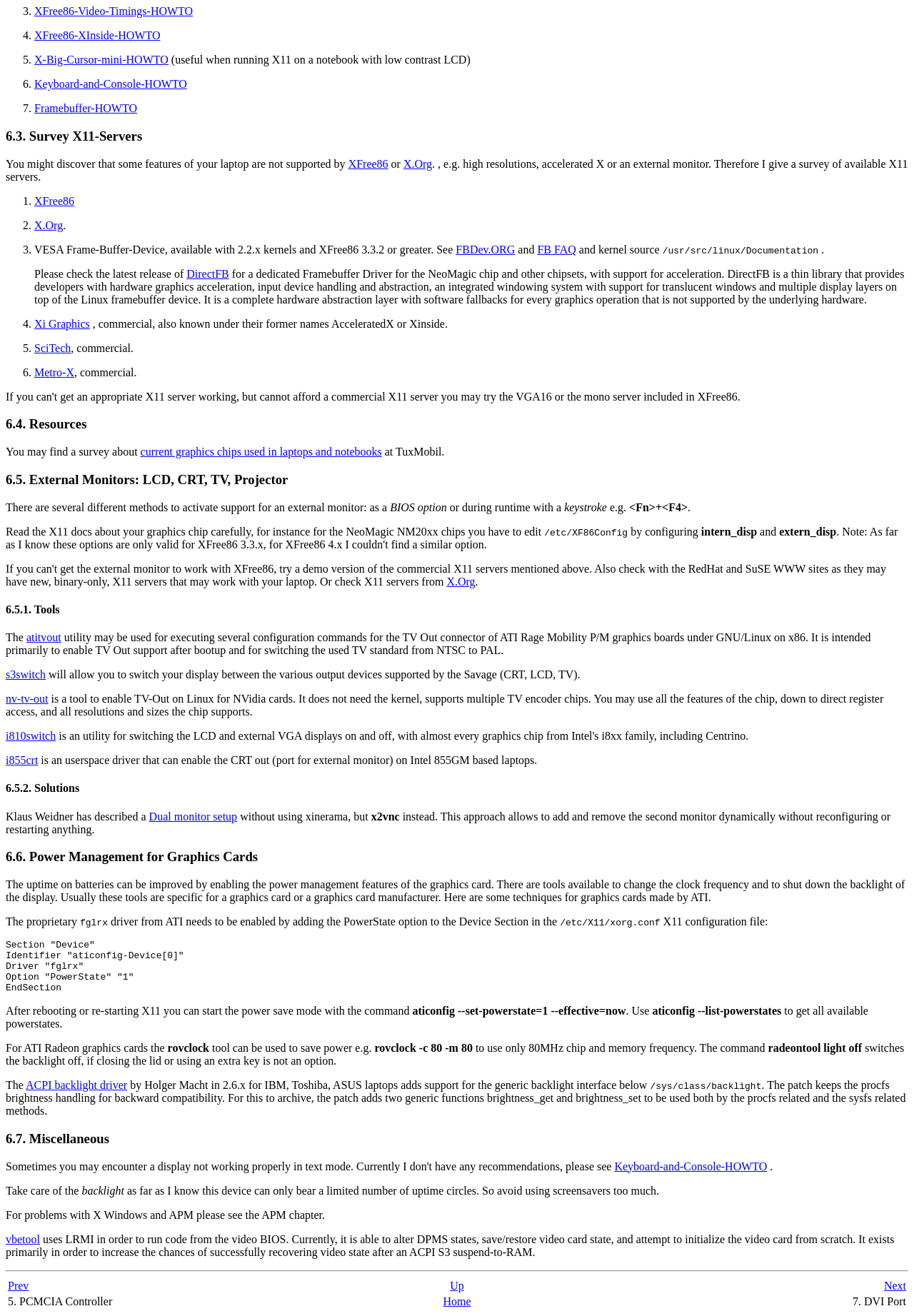Identify the bounding box for the UI element described as: "ACPI backlight driver". The coordinates should be four float numbers between 0 and 1, i.e., [left, top, right, bottom].

[0.028, 0.82, 0.139, 0.829]